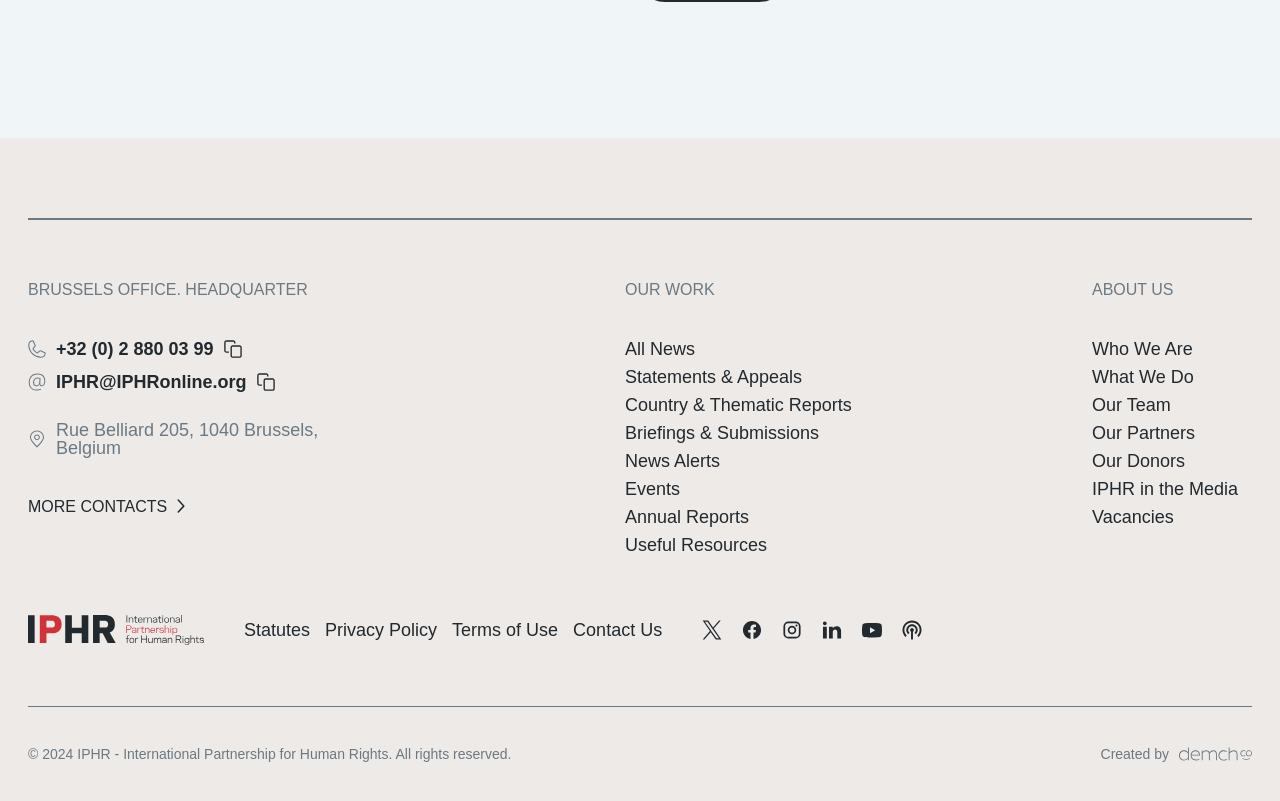What is the address of the Brussels office?
Using the image as a reference, answer with just one word or a short phrase.

Rue Belliard 205, 1040 Brussels, Belgium